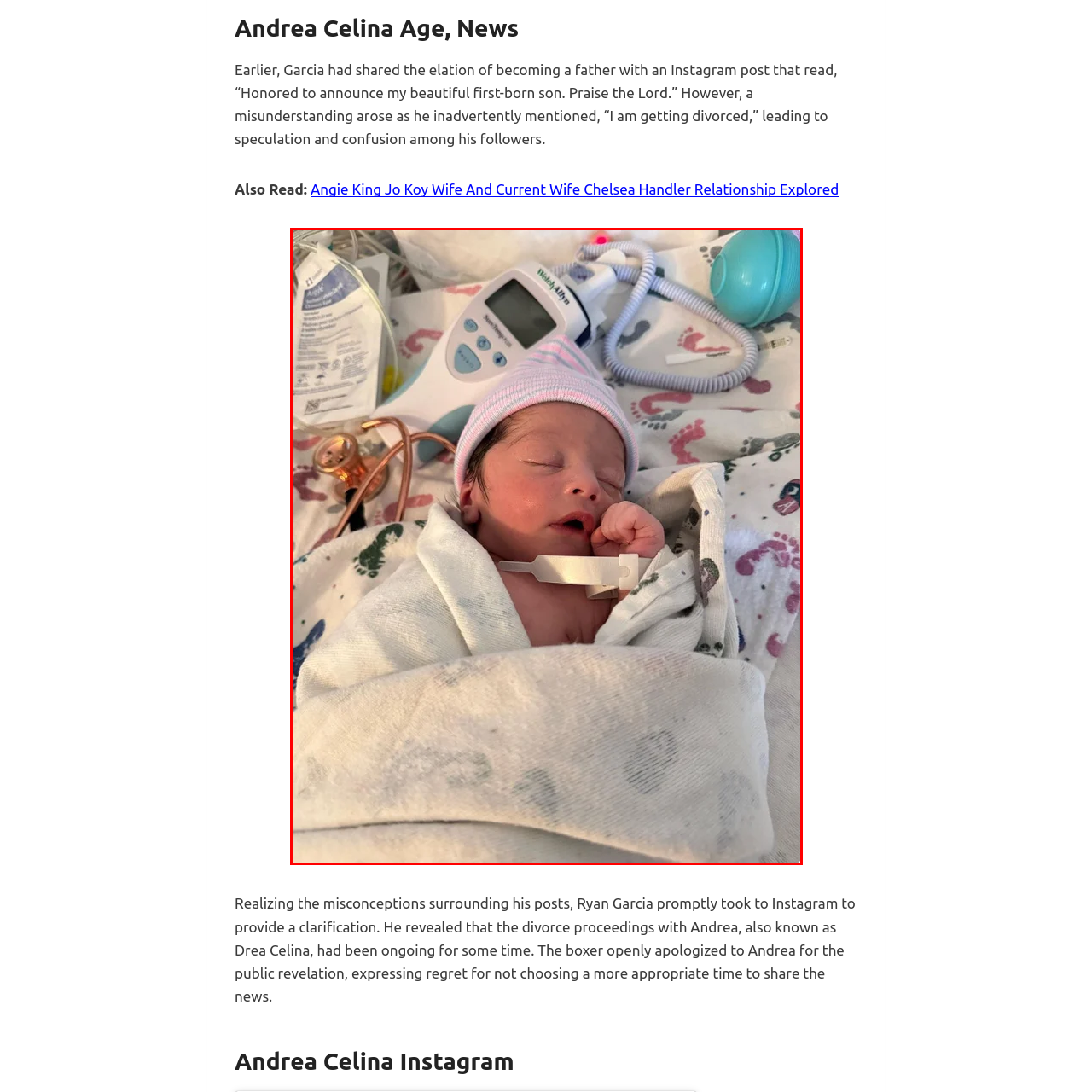What is the background of the image?
Look at the image inside the red bounding box and craft a detailed answer using the visual details you can see.

By analyzing the image, I noticed that the background has a distinct pattern, which appears to be playful and warm, adding to the overall sense of comfort and intimacy in the scene.